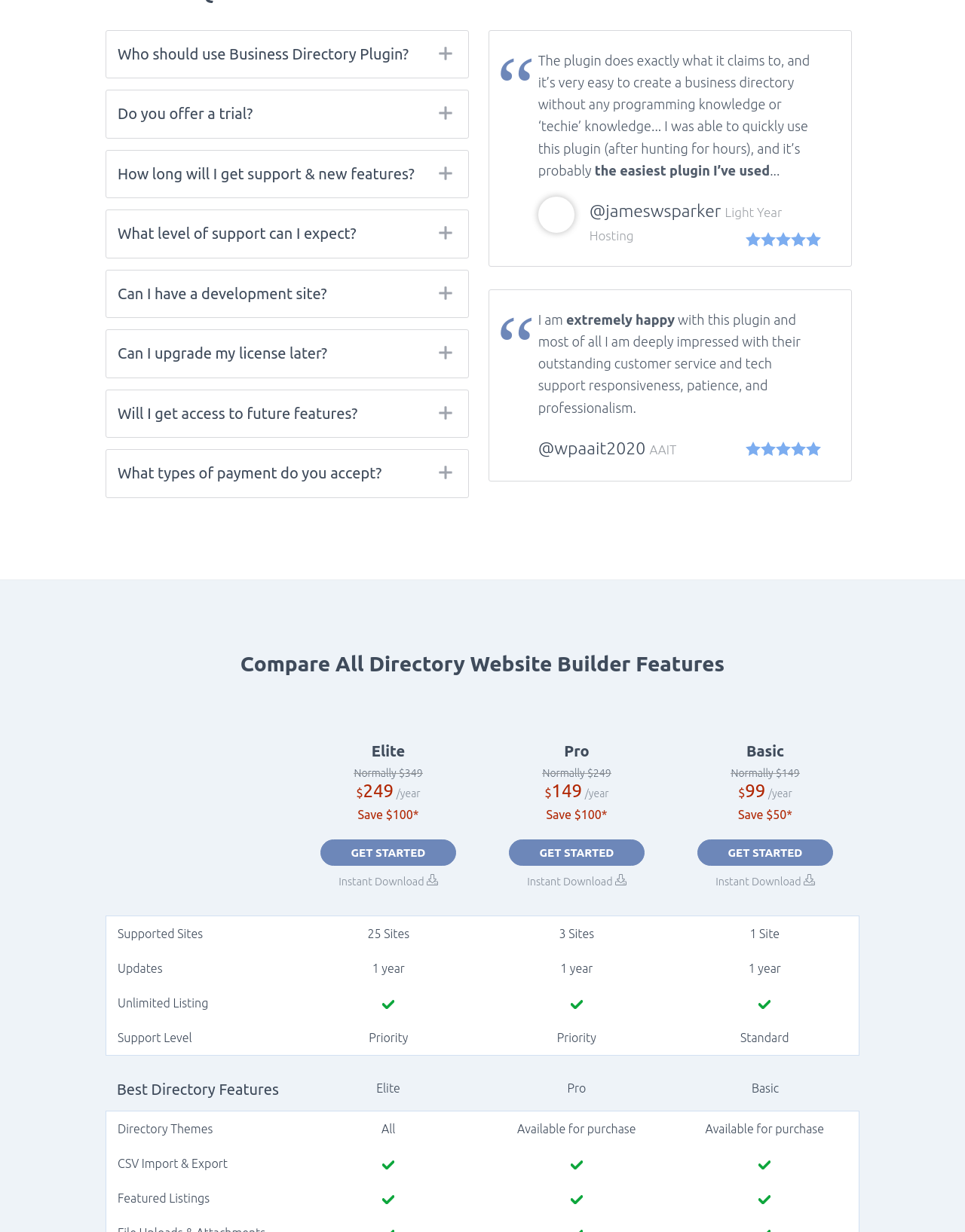Respond to the question below with a single word or phrase:
What is the benefit of the outstanding customer service and tech support?

Responsiveness, patience, and professionalism